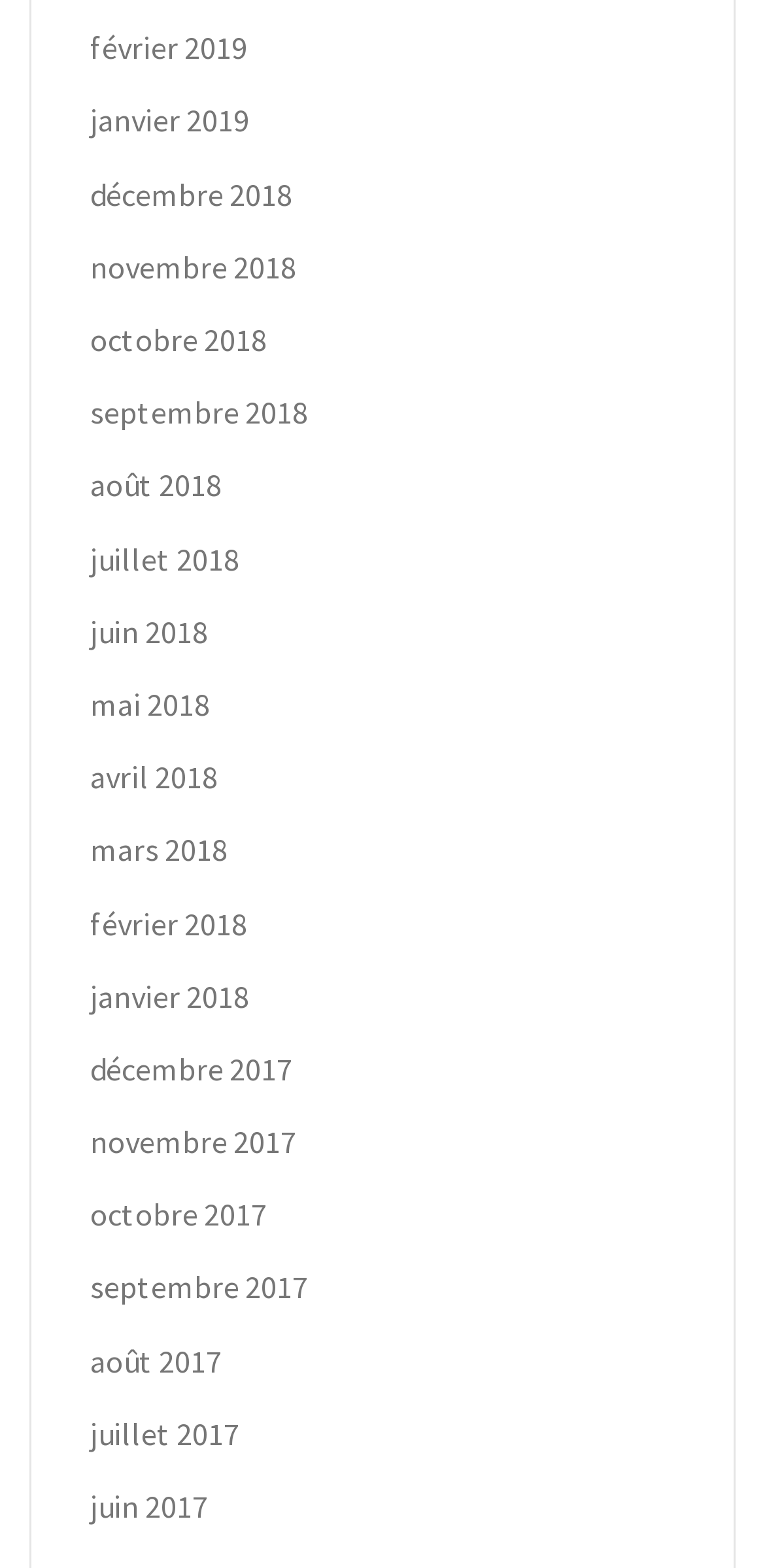Could you locate the bounding box coordinates for the section that should be clicked to accomplish this task: "view june 2017".

[0.118, 0.948, 0.272, 0.973]